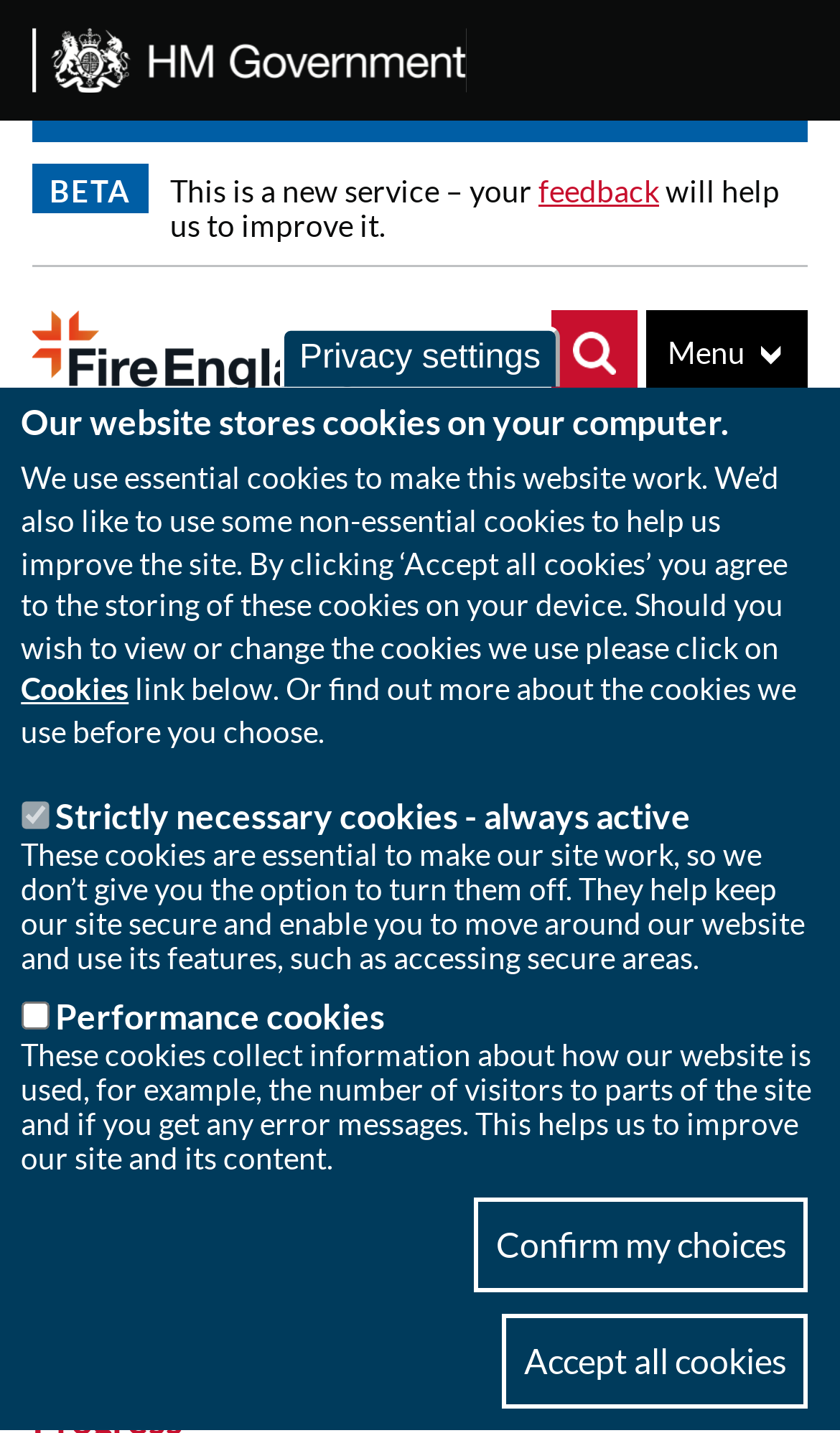Specify the bounding box coordinates of the element's area that should be clicked to execute the given instruction: "Click the 'Display search' button". The coordinates should be four float numbers between 0 and 1, i.e., [left, top, right, bottom].

[0.656, 0.216, 0.759, 0.277]